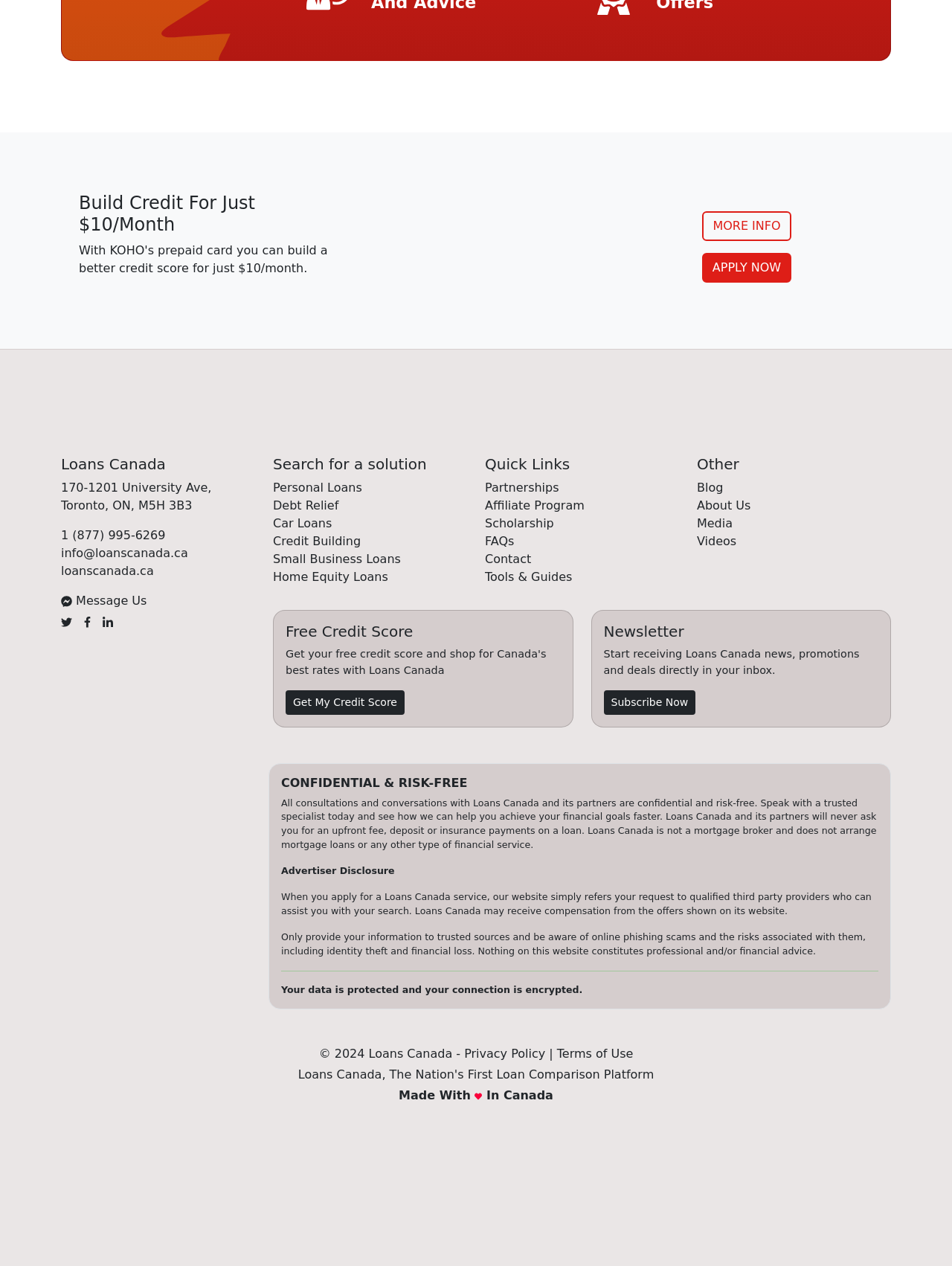Locate the UI element described as follows: "Affiliate Program". Return the bounding box coordinates as four float numbers between 0 and 1 in the order [left, top, right, bottom].

[0.509, 0.394, 0.614, 0.405]